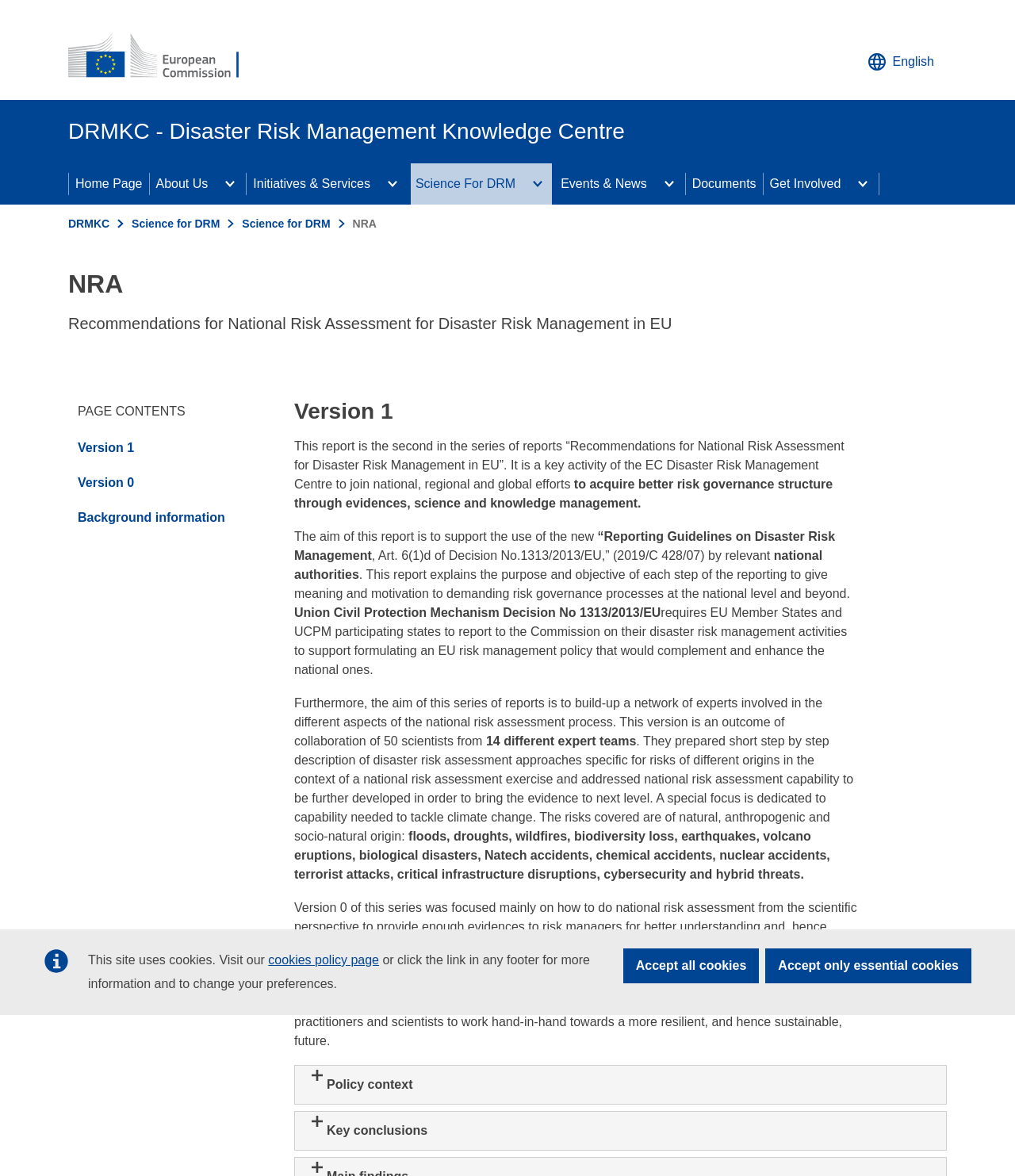Determine the bounding box coordinates of the region to click in order to accomplish the following instruction: "Explore the key conclusions". Provide the coordinates as four float numbers between 0 and 1, specifically [left, top, right, bottom].

[0.291, 0.945, 0.932, 0.978]